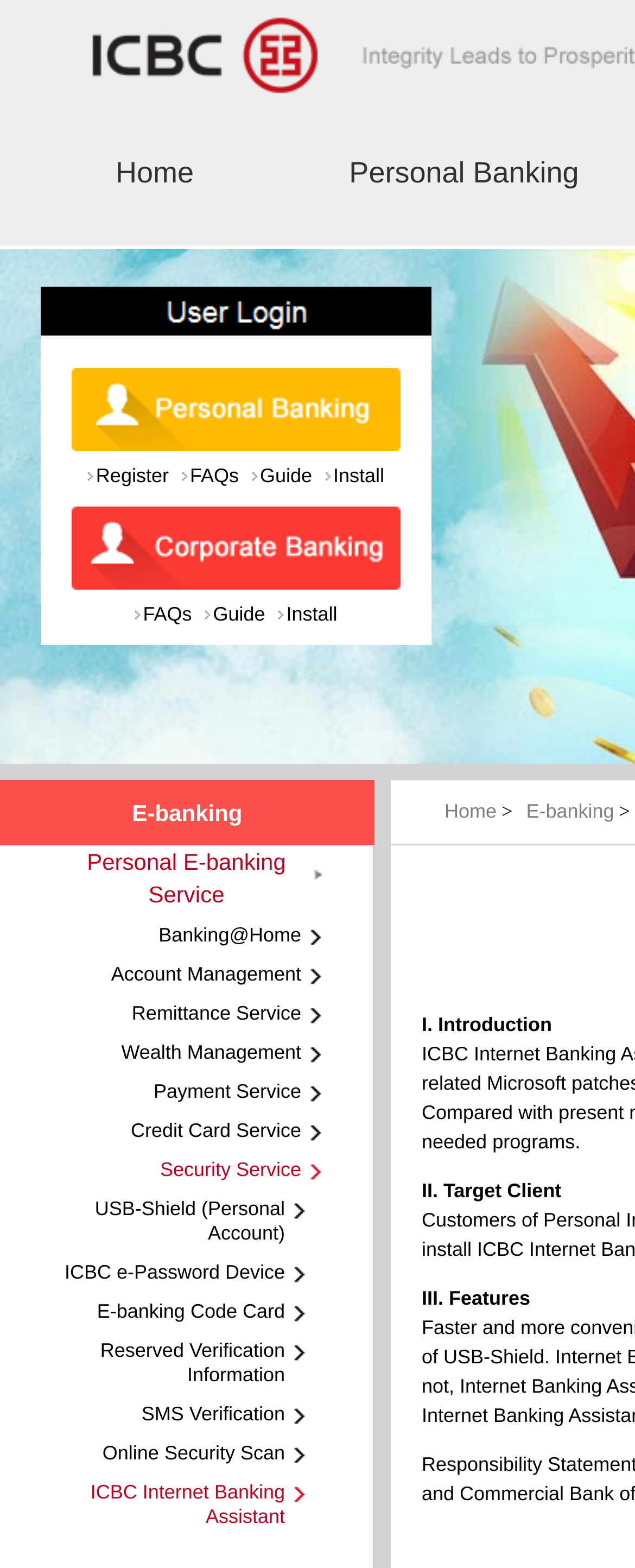Summarize the contents and layout of the webpage in detail.

The webpage is the home page of ICBC Internet Banking Assistant, a personal banking service provided by ICBC China. At the top, there are two main links: "Home" and "Personal Banking", which are positioned side by side, taking up about half of the screen width. Below these links, there is a prominent image that spans about two-thirds of the screen width.

Underneath the image, there are several links arranged horizontally, including "Register", "FAQs", "Guide", and "Install". These links are relatively small and are positioned close to each other. Below these links, there is another set of links with similar content, but with a smaller font size.

On the right side of the page, there is a column of static text, including "E-banking", "Personal E-banking Service", "Banking@Home", and several other banking-related services. These text elements are stacked vertically, with each element positioned below the previous one.

At the bottom of the page, there are several links related to security services, including "USB-Shield (Personal Account)", "ICBC e-Password Device", and "Online Security Scan". These links are arranged vertically, with each link positioned below the previous one, and take up about half of the screen width.